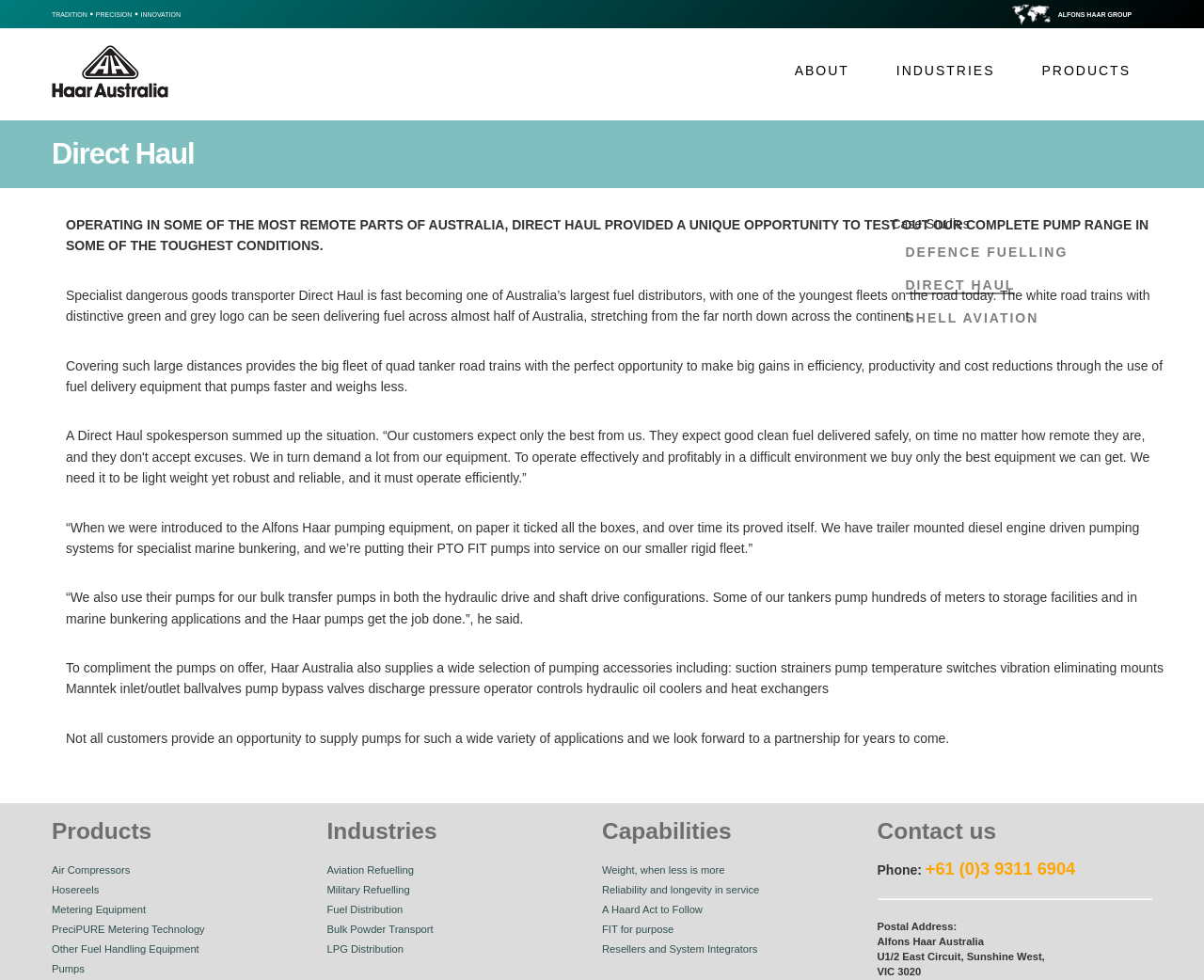What is the industry of the company featured in the case study?
Look at the image and answer the question with a single word or phrase.

Fuel distribution